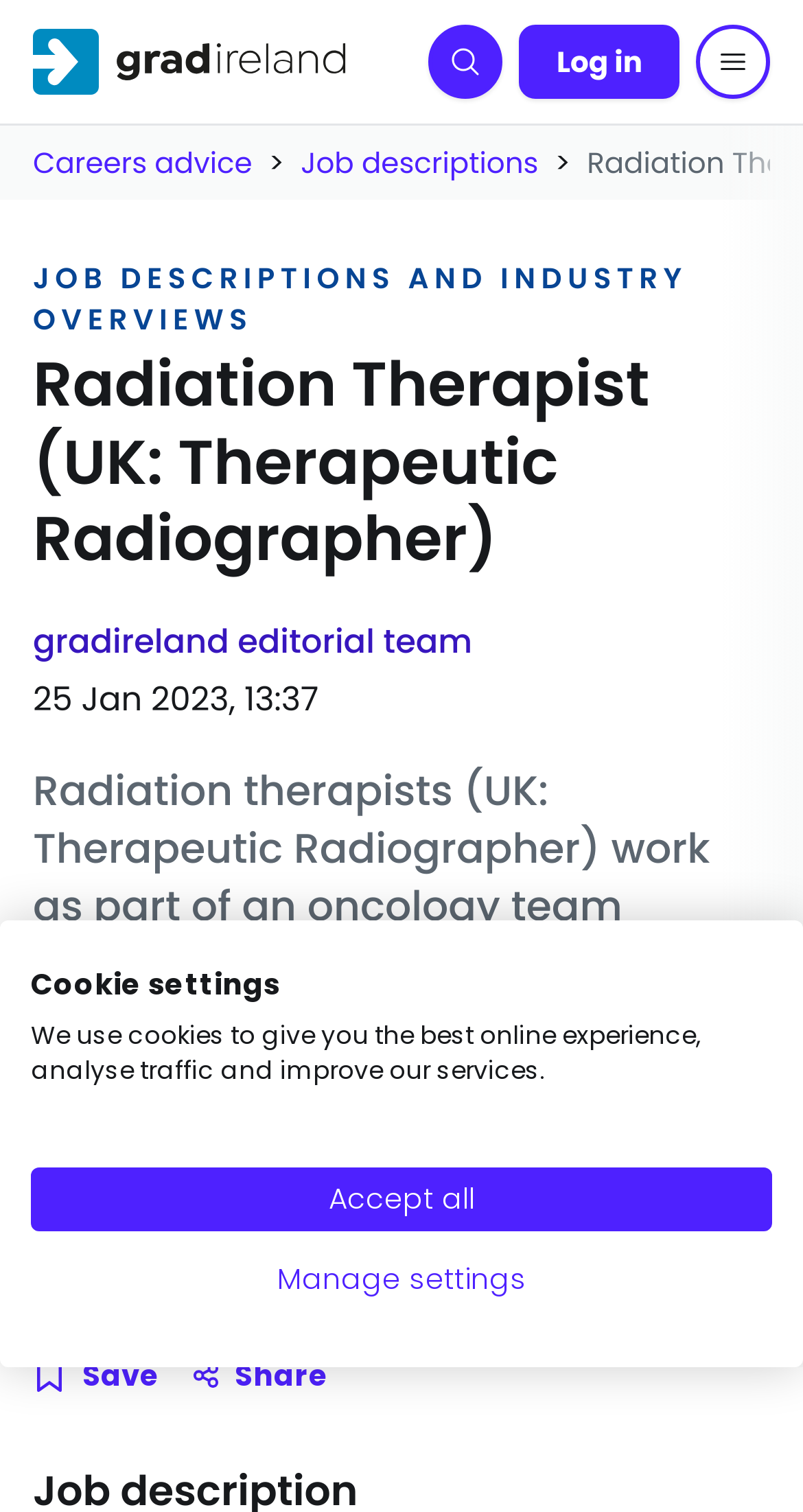Provide an in-depth caption for the webpage.

The webpage is about the job description and industry overview of a Radiation Therapist, also known as a Therapeutic Radiographer in the UK. At the top left corner, there is a link to "gradireland" accompanied by an image of the same name. On the top right corner, there are three buttons: "Menu", "Search", and "Log in". Below the "Log in" button, there are links to "Careers advice" and "Job descriptions", separated by a ">" symbol.

The main content of the webpage starts with a heading "JOB DESCRIPTIONS AND INDUSTRY OVERVIEWS" followed by a subheading "Radiation Therapist (UK: Therapeutic Radiographer)". Below the subheading, there is a link to the "gradireland editorial team" and a timestamp "25 Jan 2023, 13:37". 

The main text of the webpage describes the role of a Radiation Therapist, stating that they work as part of an oncology team, specializing in the planning and delivering of radiotherapy treatment to cancer patients. This text is accompanied by an image of a person in a clinical setting with the text "Radiation therapist" overlaying.

At the bottom of the webpage, there are two buttons: "Save" and "Share". Additionally, there is a section about cookie settings, which includes a brief description of how cookies are used, and two buttons: "Accept all" and "Manage settings".